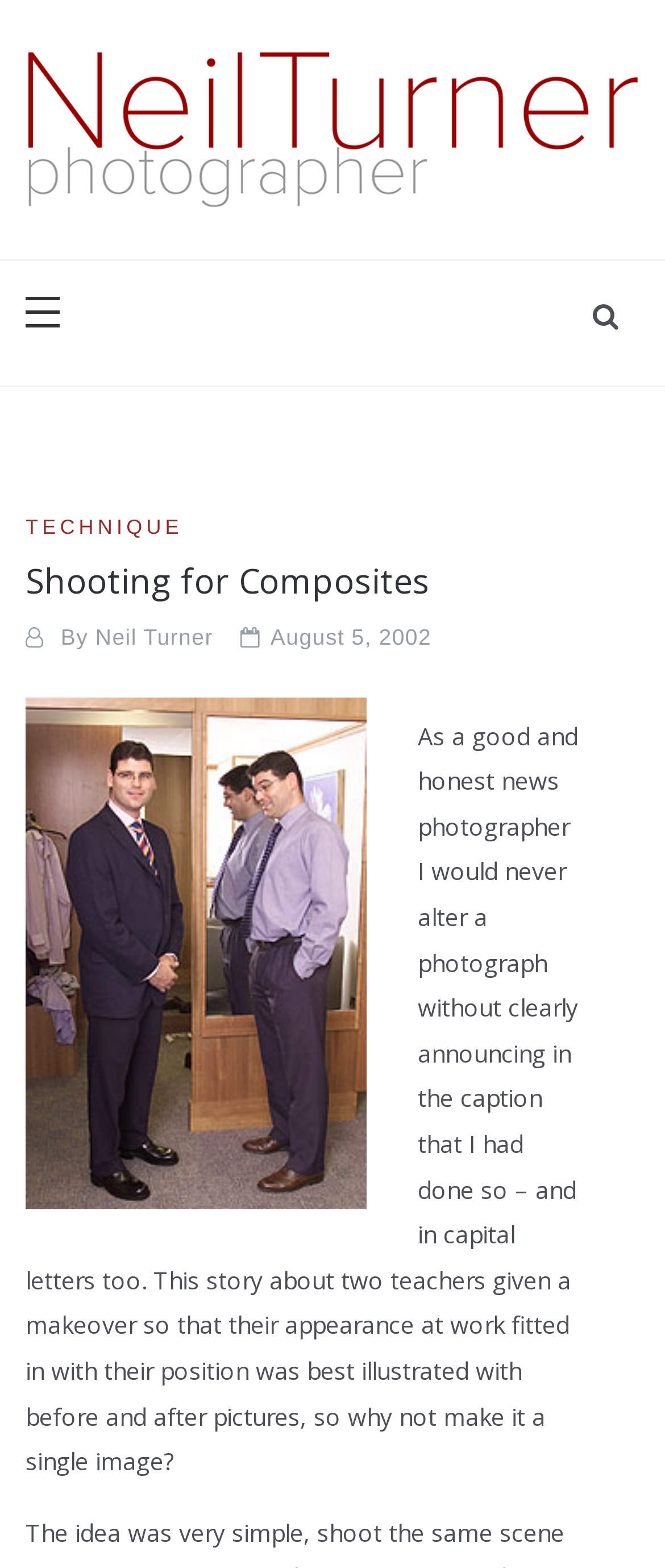What is the date of the article?
Use the image to answer the question with a single word or phrase.

August 5, 2002